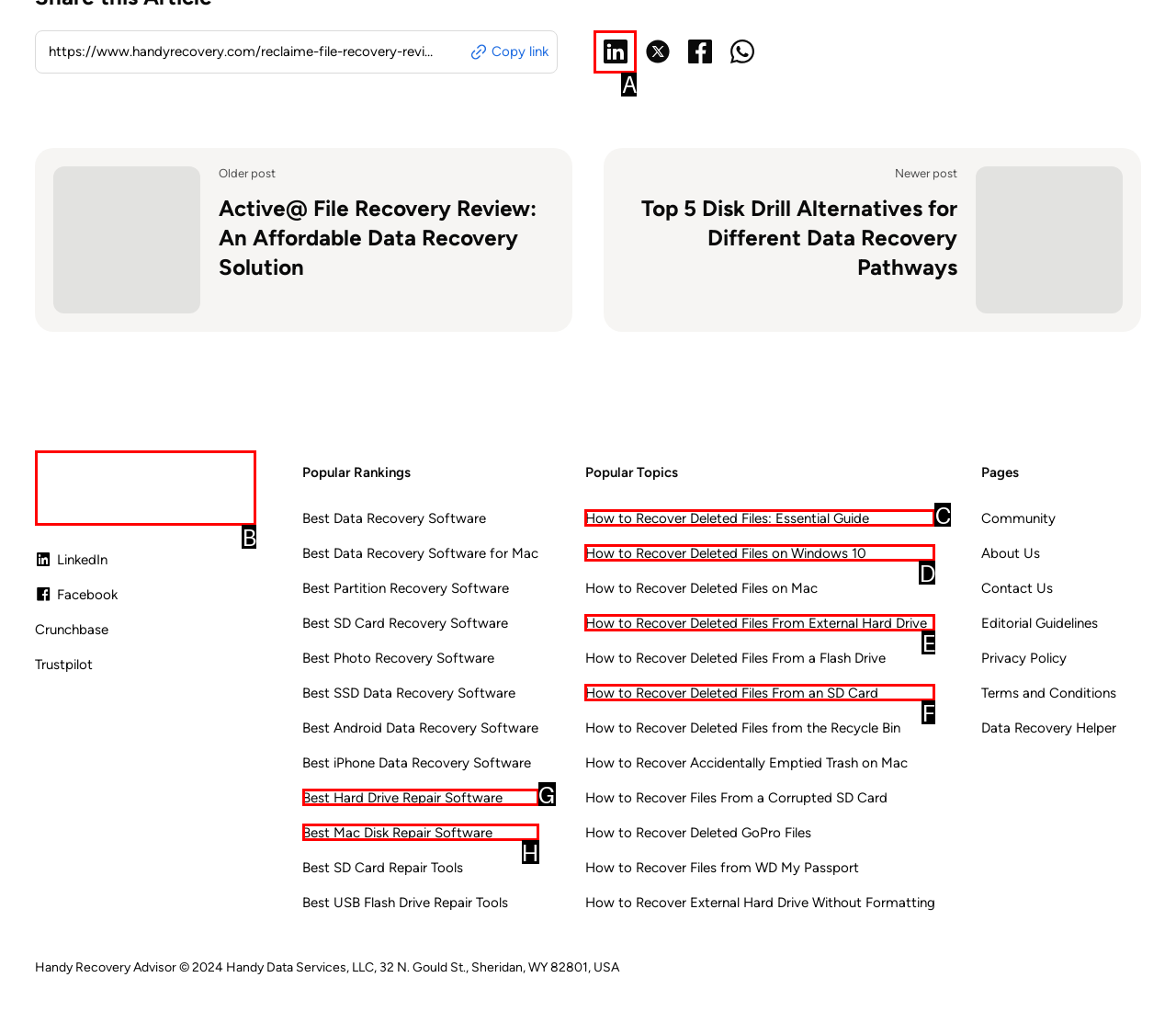Identify the letter of the UI element that fits the description: Best Mac Disk Repair Software
Respond with the letter of the option directly.

H